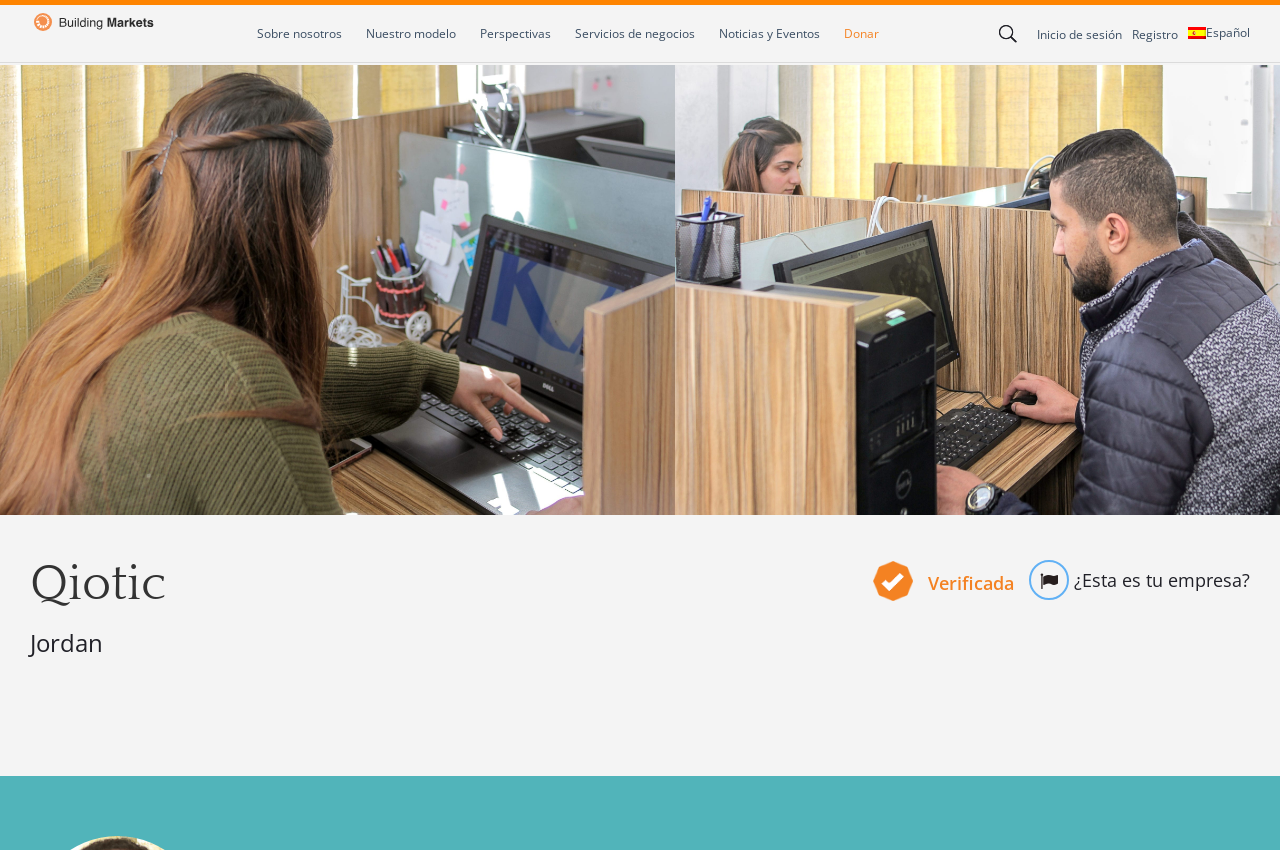Using the provided element description: "Nuestro modelo", identify the bounding box coordinates. The coordinates should be four floats between 0 and 1 in the order [left, top, right, bottom].

[0.286, 0.006, 0.356, 0.073]